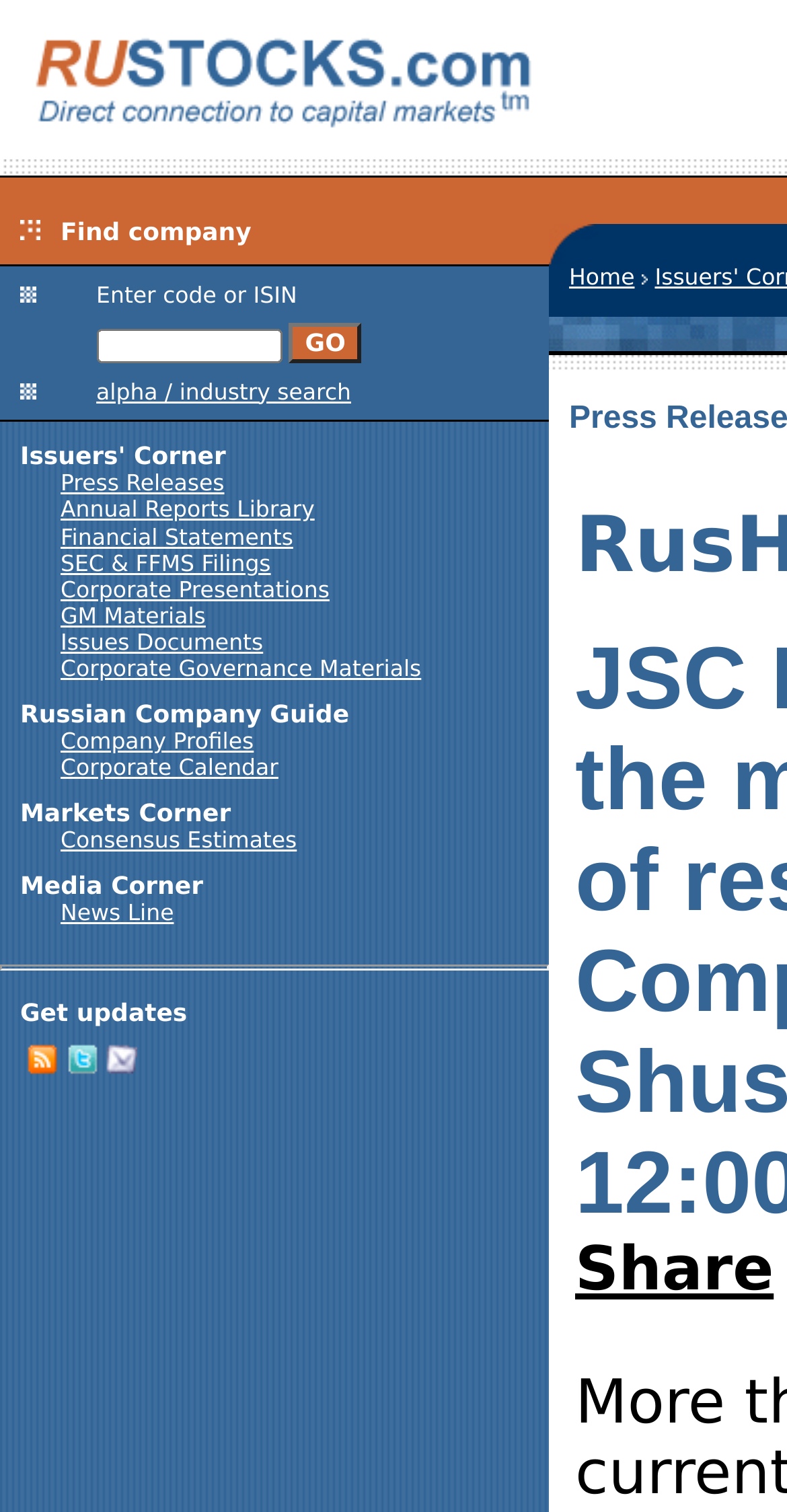Can you find the bounding box coordinates for the element to click on to achieve the instruction: "Access Issuers' Corner"?

[0.026, 0.292, 0.287, 0.311]